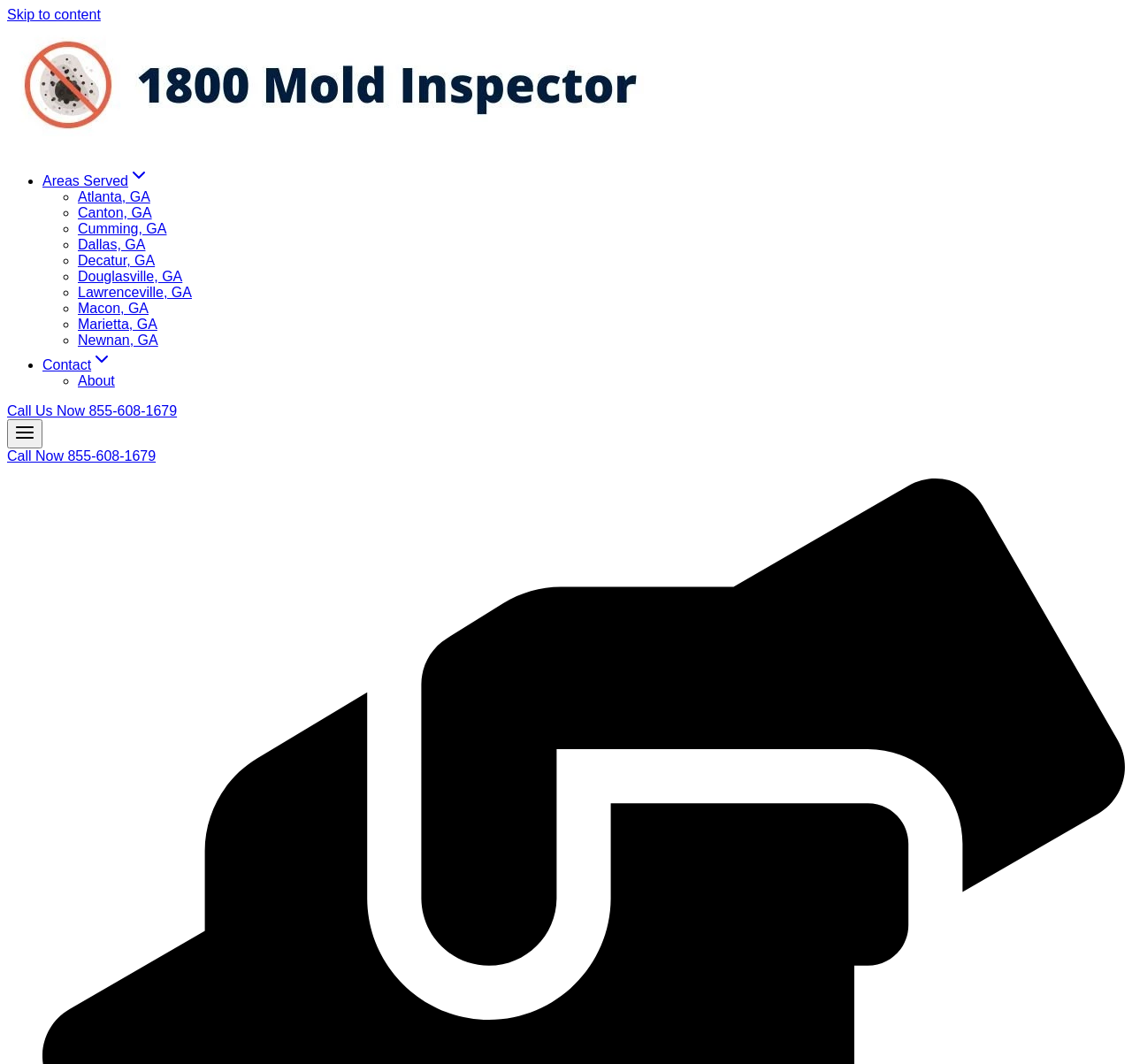What is the primary navigation section of the webpage? Based on the screenshot, please respond with a single word or phrase.

Areas Served, Contact, About